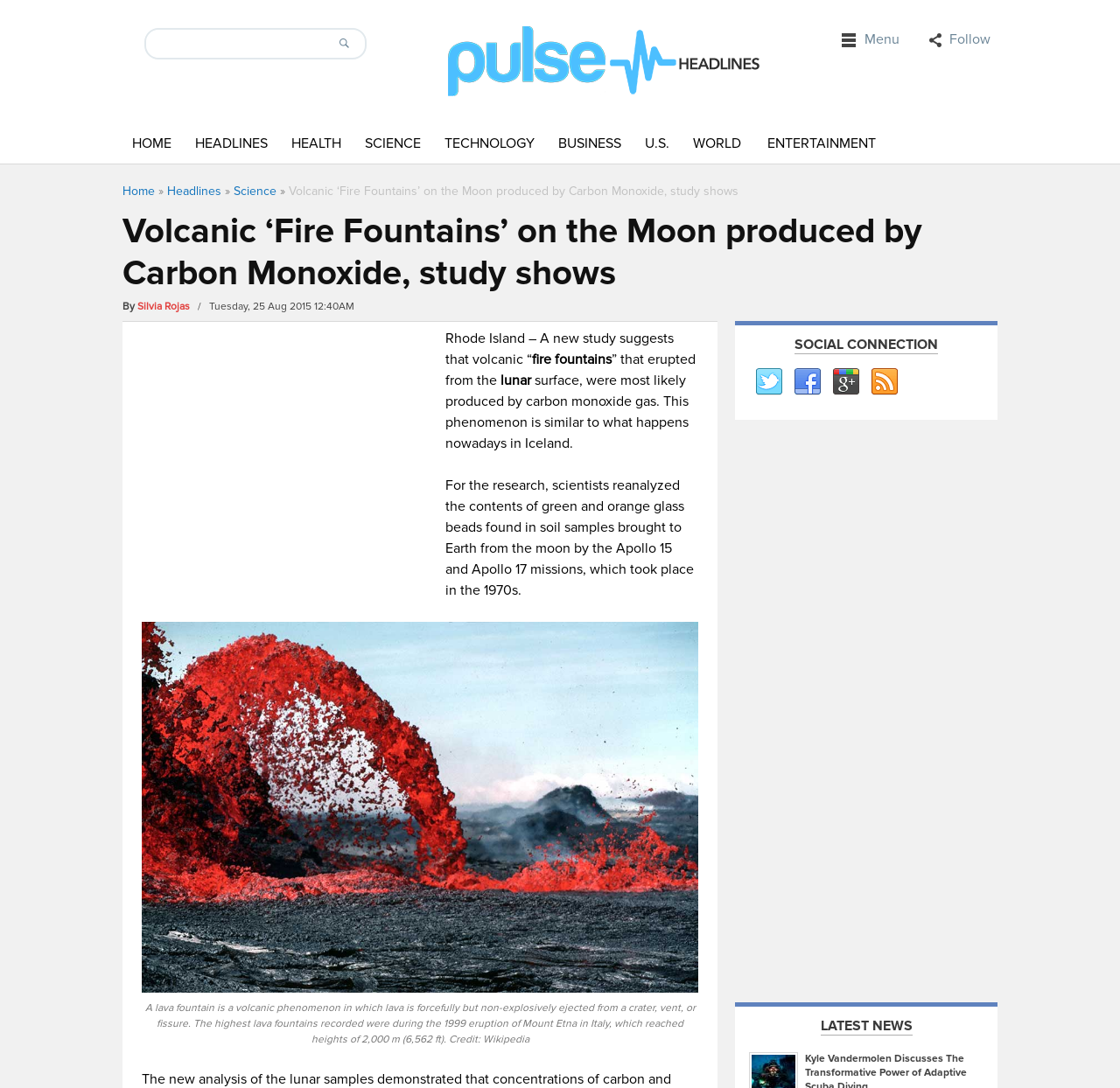Identify the bounding box coordinates of the specific part of the webpage to click to complete this instruction: "Follow".

[0.829, 0.028, 0.884, 0.044]